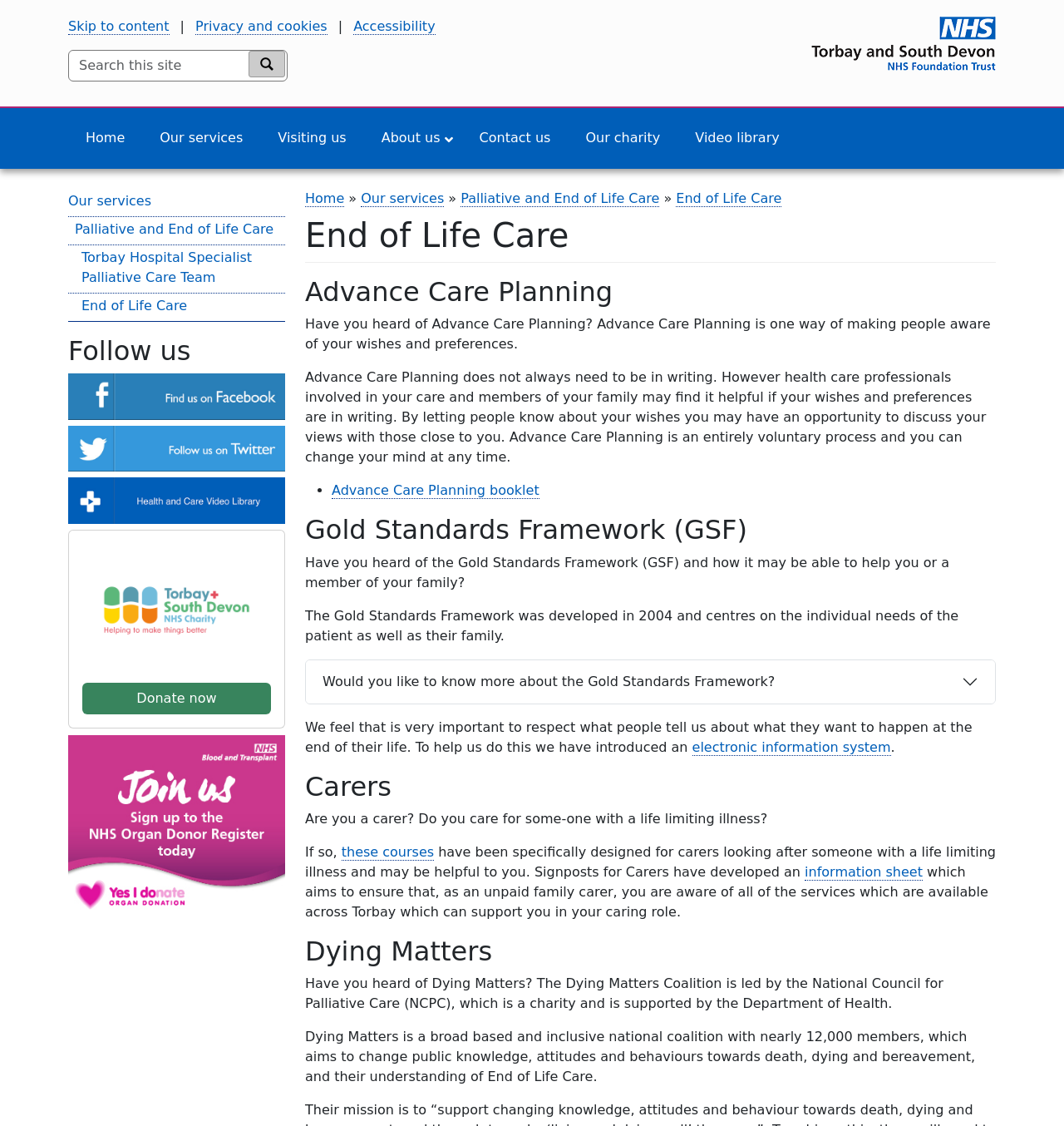Specify the bounding box coordinates of the element's area that should be clicked to execute the given instruction: "Find out about the Gold Standards Framework". The coordinates should be four float numbers between 0 and 1, i.e., [left, top, right, bottom].

[0.287, 0.457, 0.936, 0.485]